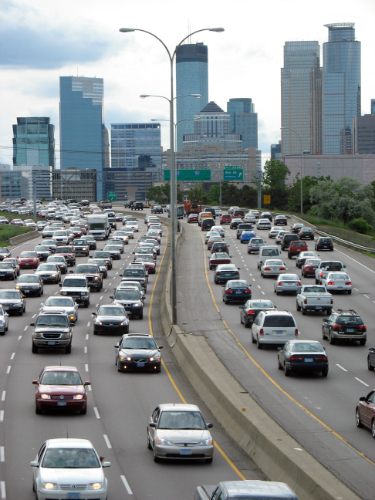What is the weather condition in the image?
Look at the image and provide a short answer using one word or a phrase.

Partly cloudy